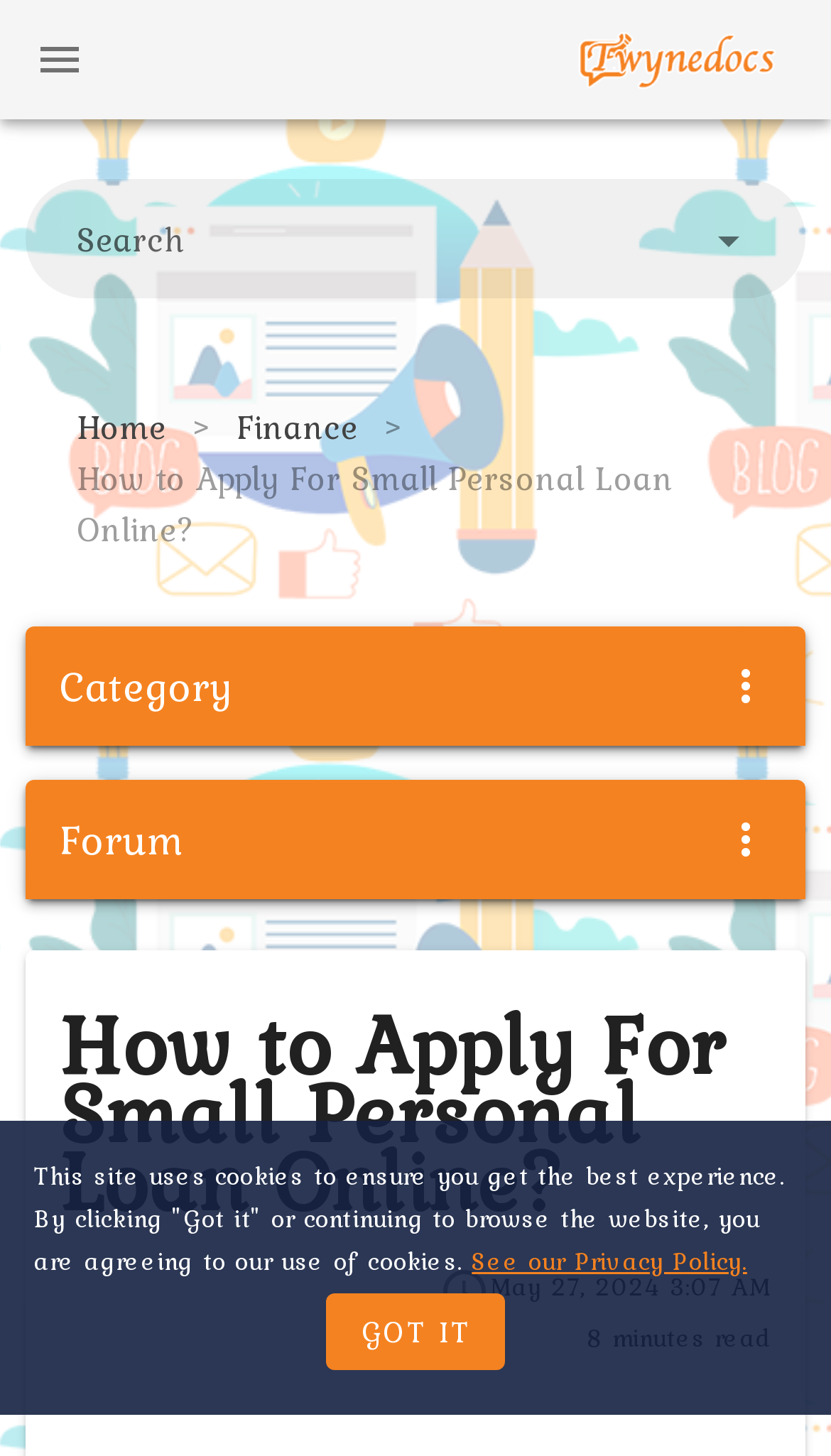What is the purpose of the search bar?
Respond with a short answer, either a single word or a phrase, based on the image.

To search the website